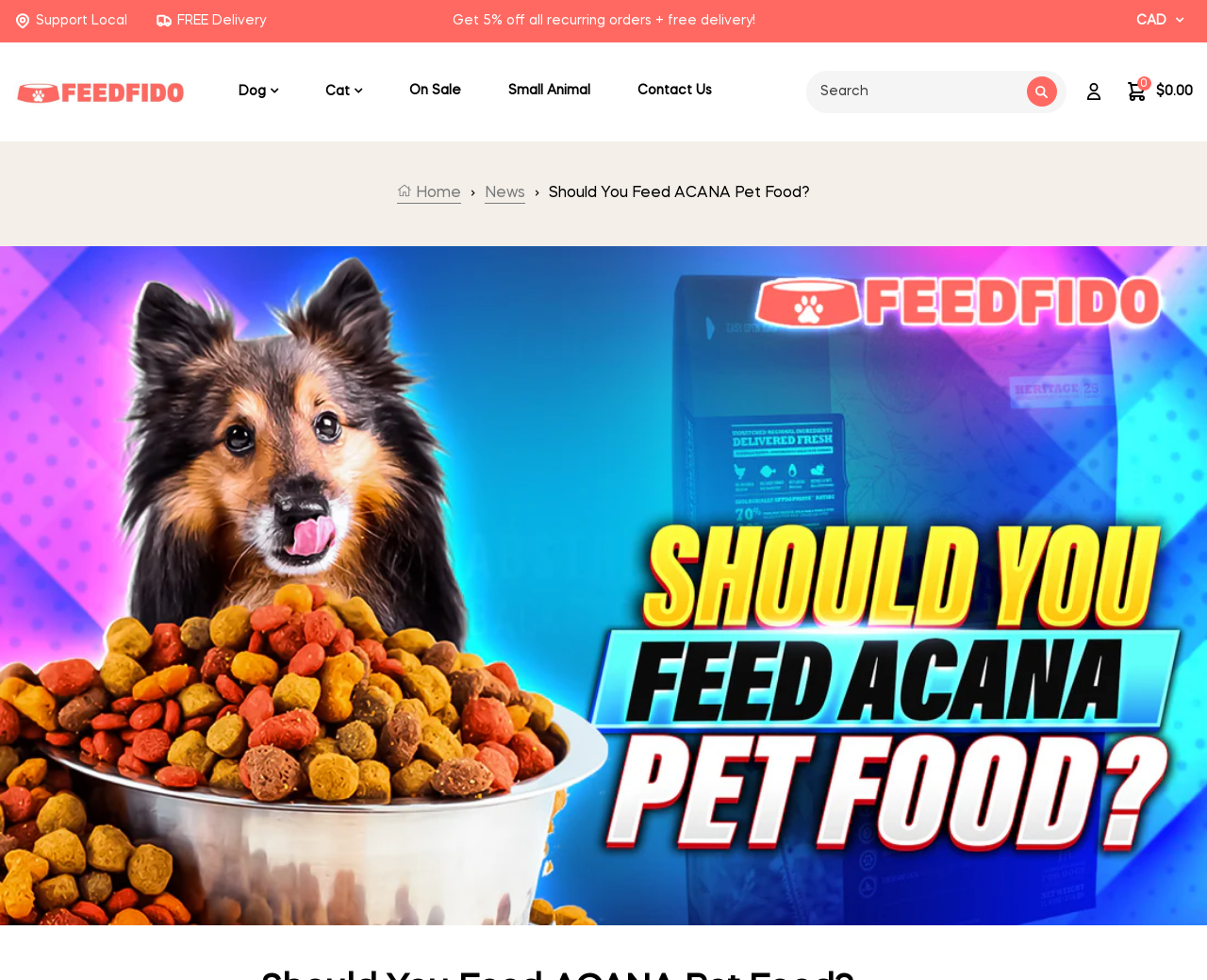Please provide a comprehensive answer to the question based on the screenshot: What is the promotion on the top?

The promotion on the top of the webpage is 'Get 5% off all recurring orders + free delivery!', which means customers can receive a 5% discount on their recurring orders and also get free delivery.